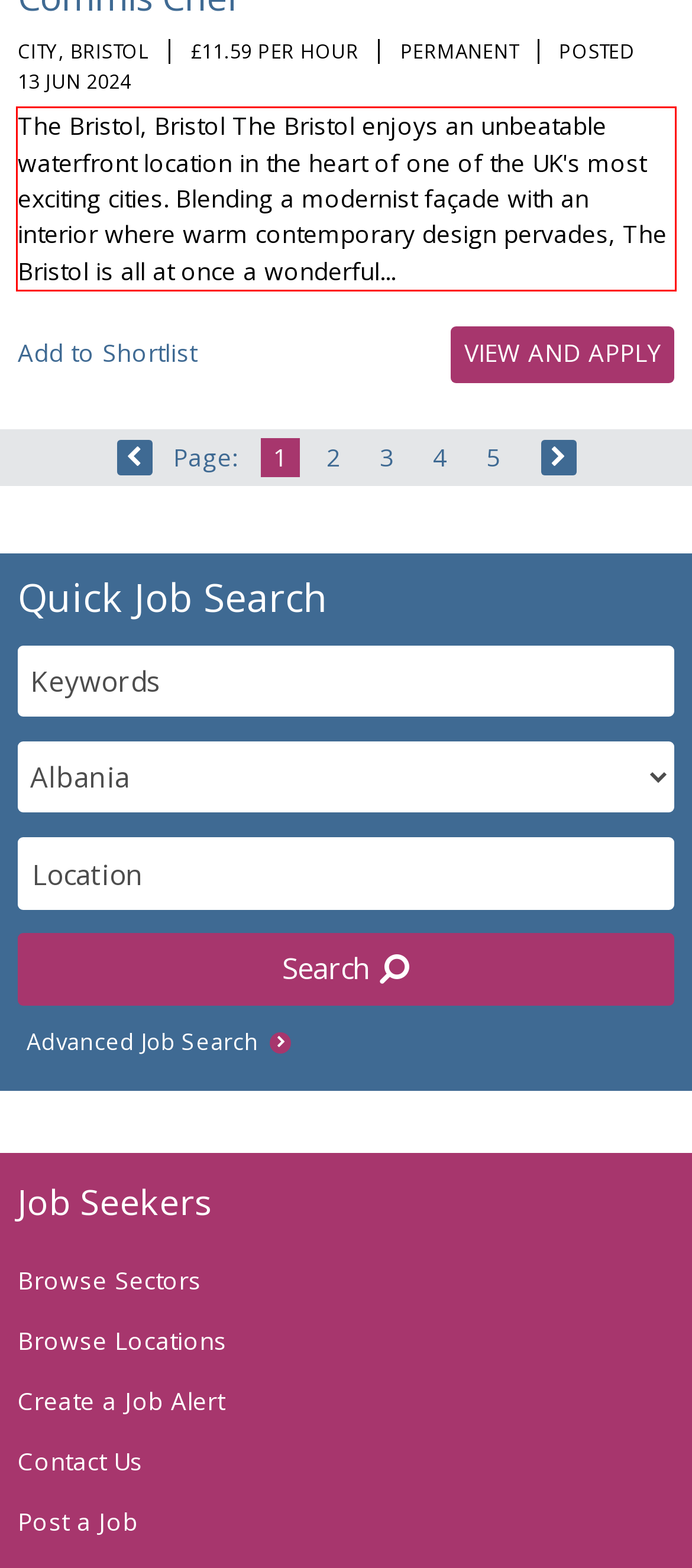Please look at the screenshot provided and find the red bounding box. Extract the text content contained within this bounding box.

The Bristol, Bristol The Bristol enjoys an unbeatable waterfront location in the heart of one of the UK's most exciting cities. Blending a modernist façade with an interior where warm contemporary design pervades, The Bristol is all at once a wonderful...